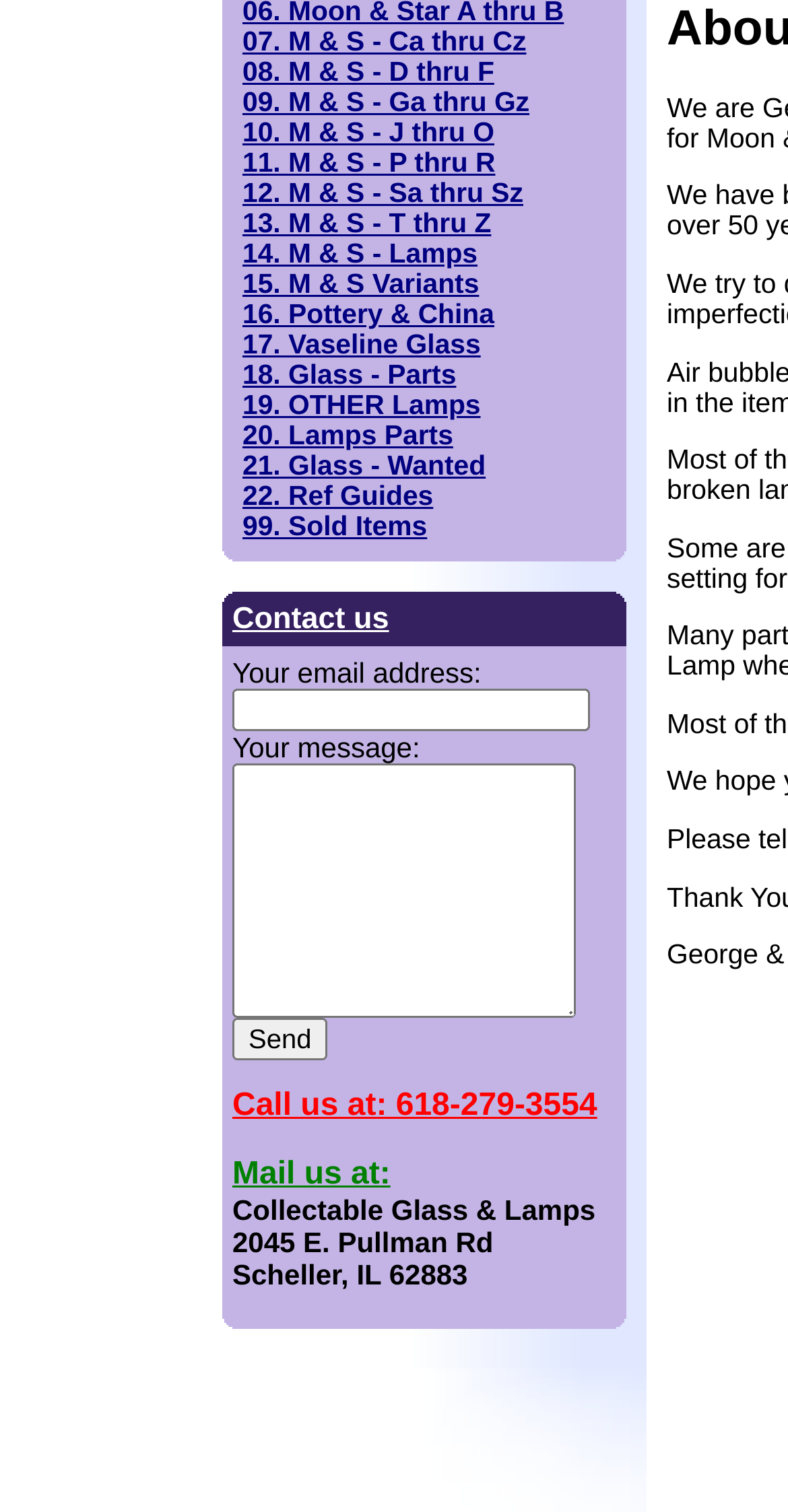Give the bounding box coordinates for this UI element: "parent_node: Your email address:". The coordinates should be four float numbers between 0 and 1, arranged as [left, top, right, bottom].

[0.295, 0.455, 0.749, 0.484]